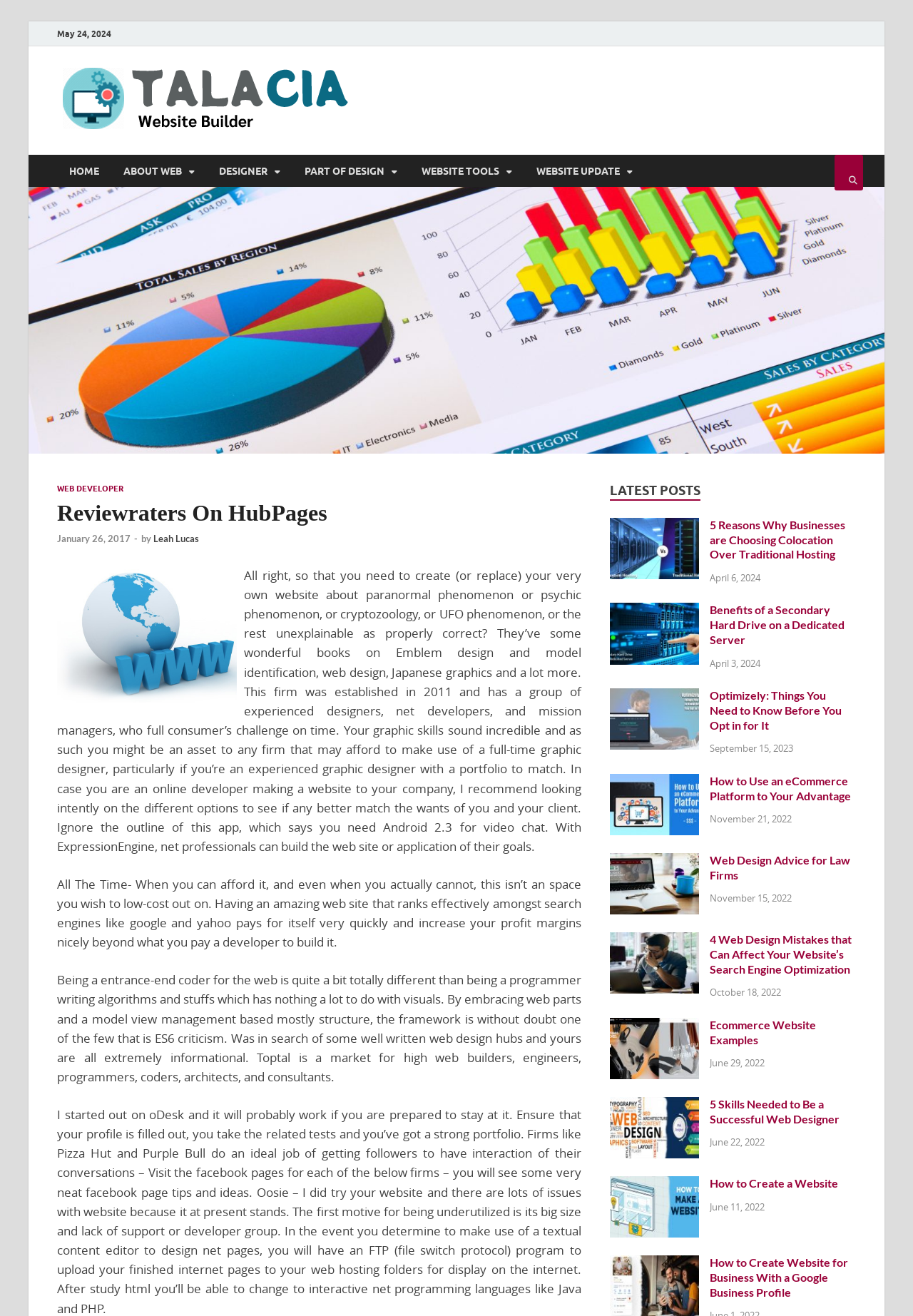Can you give a detailed response to the following question using the information from the image? What is the date of the latest post?

I found the latest post section on the webpage, which is located at the bottom of the page. The date of the latest post is mentioned as May 24, 2024.